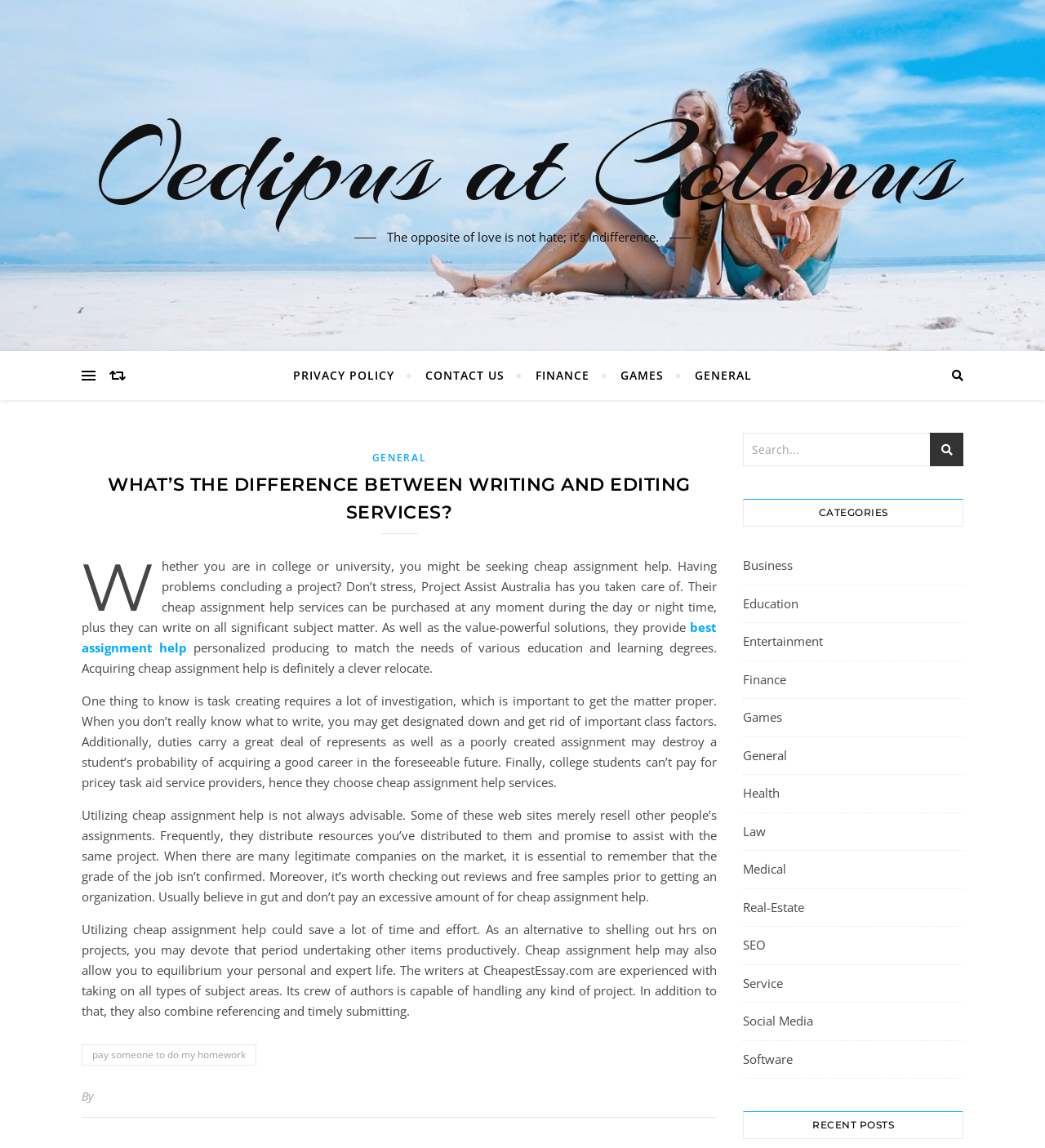Determine the bounding box coordinates of the target area to click to execute the following instruction: "Click on the 'CONTACT US' link."

[0.394, 0.306, 0.496, 0.349]